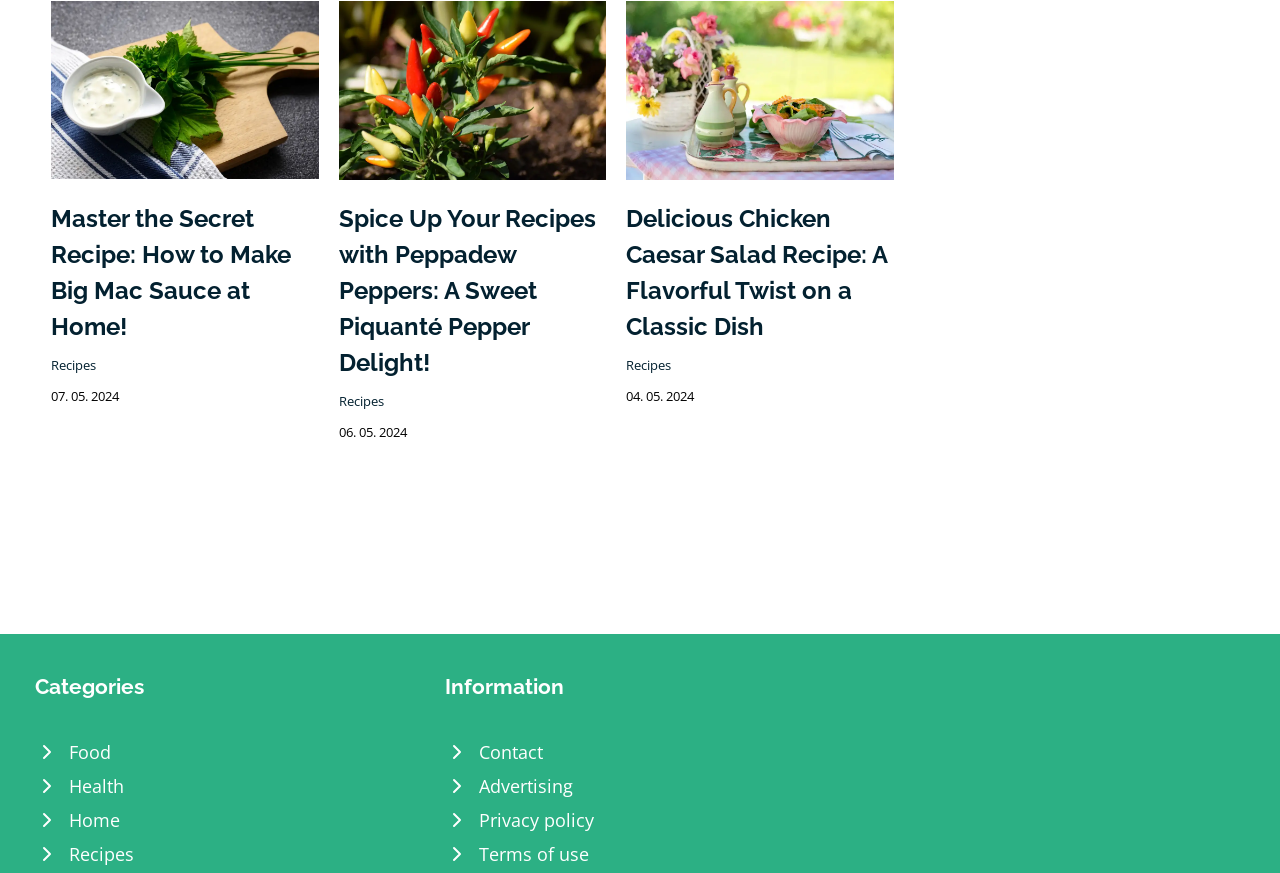How many links are under the 'Information' heading?
Please answer the question with a single word or phrase, referencing the image.

4